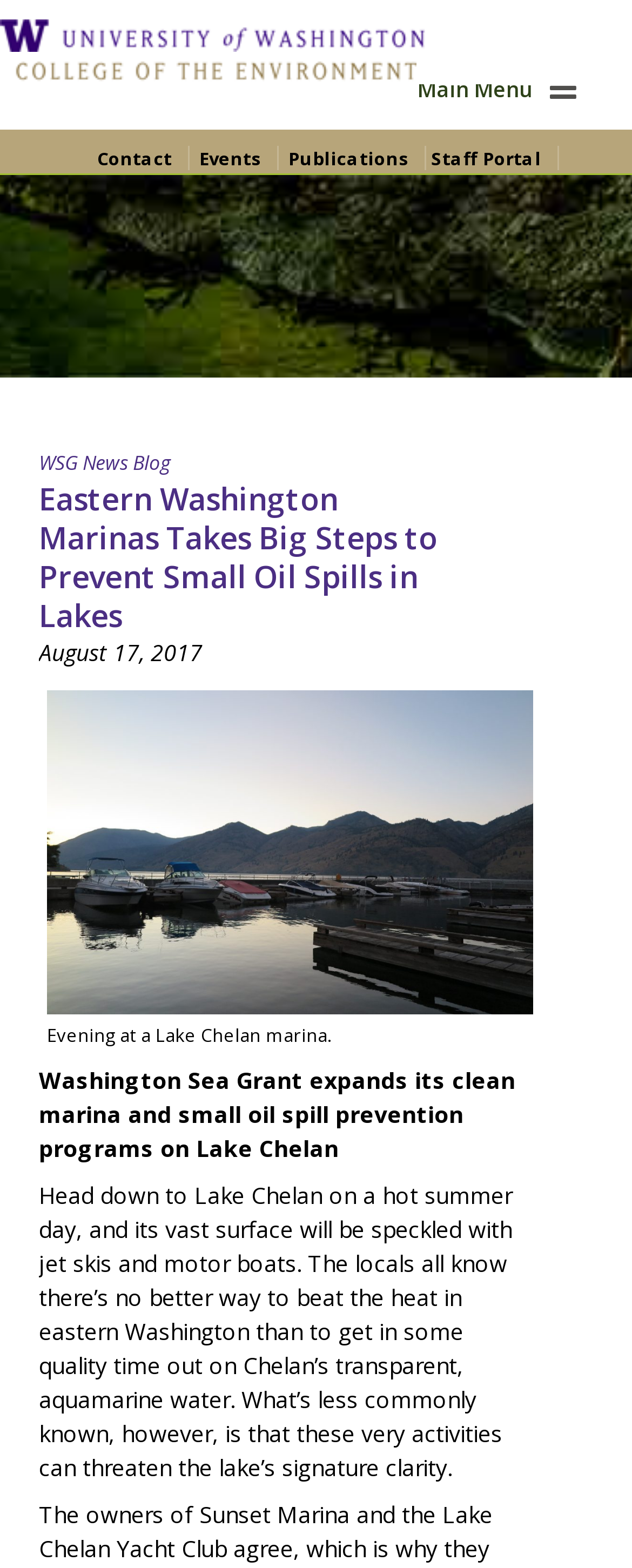Locate the bounding box coordinates of the clickable part needed for the task: "view events".

[0.315, 0.093, 0.441, 0.109]